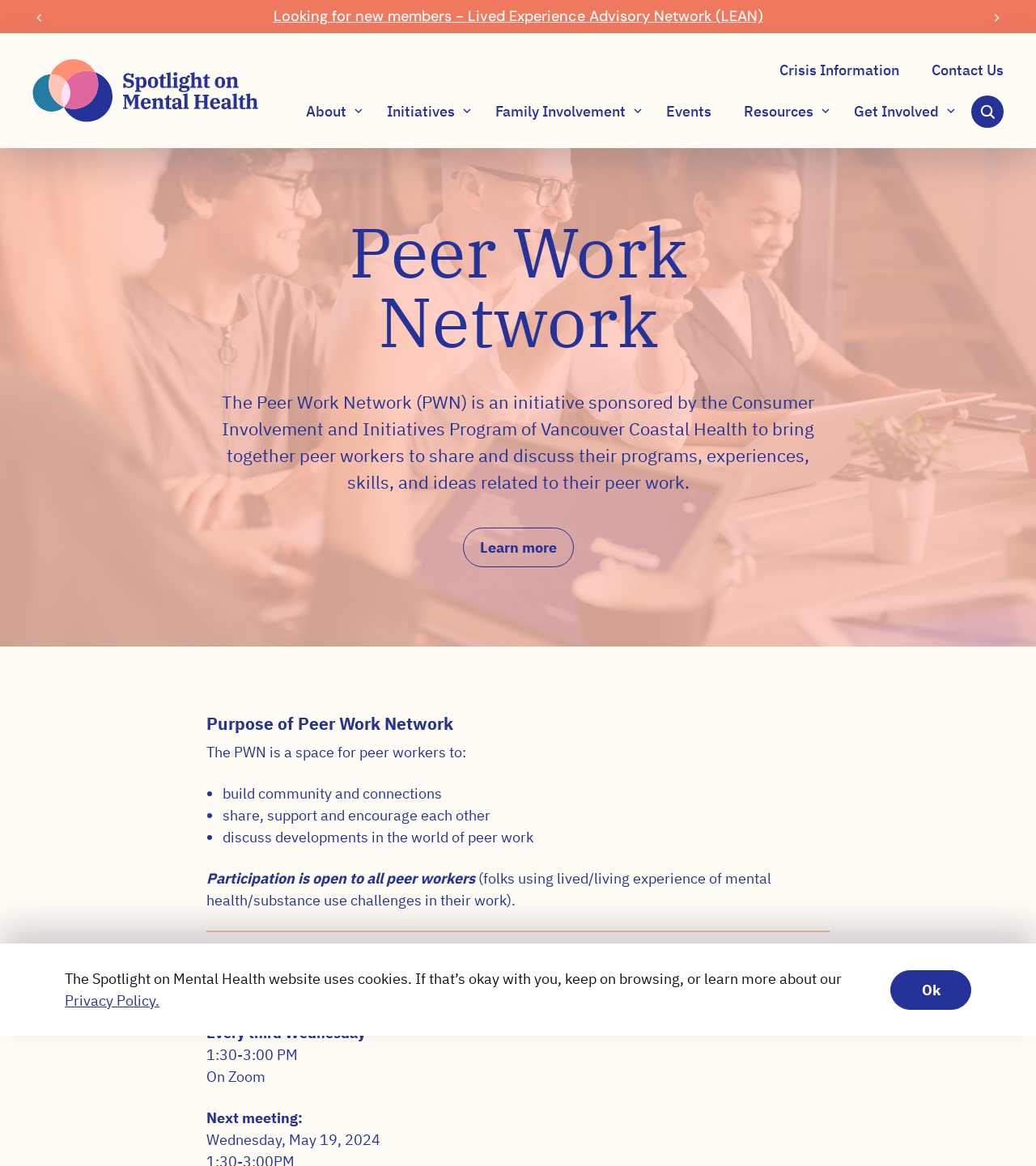Reply to the question with a single word or phrase:
What is the name of the initiative sponsored by Vancouver Coastal Health?

Peer Work Network